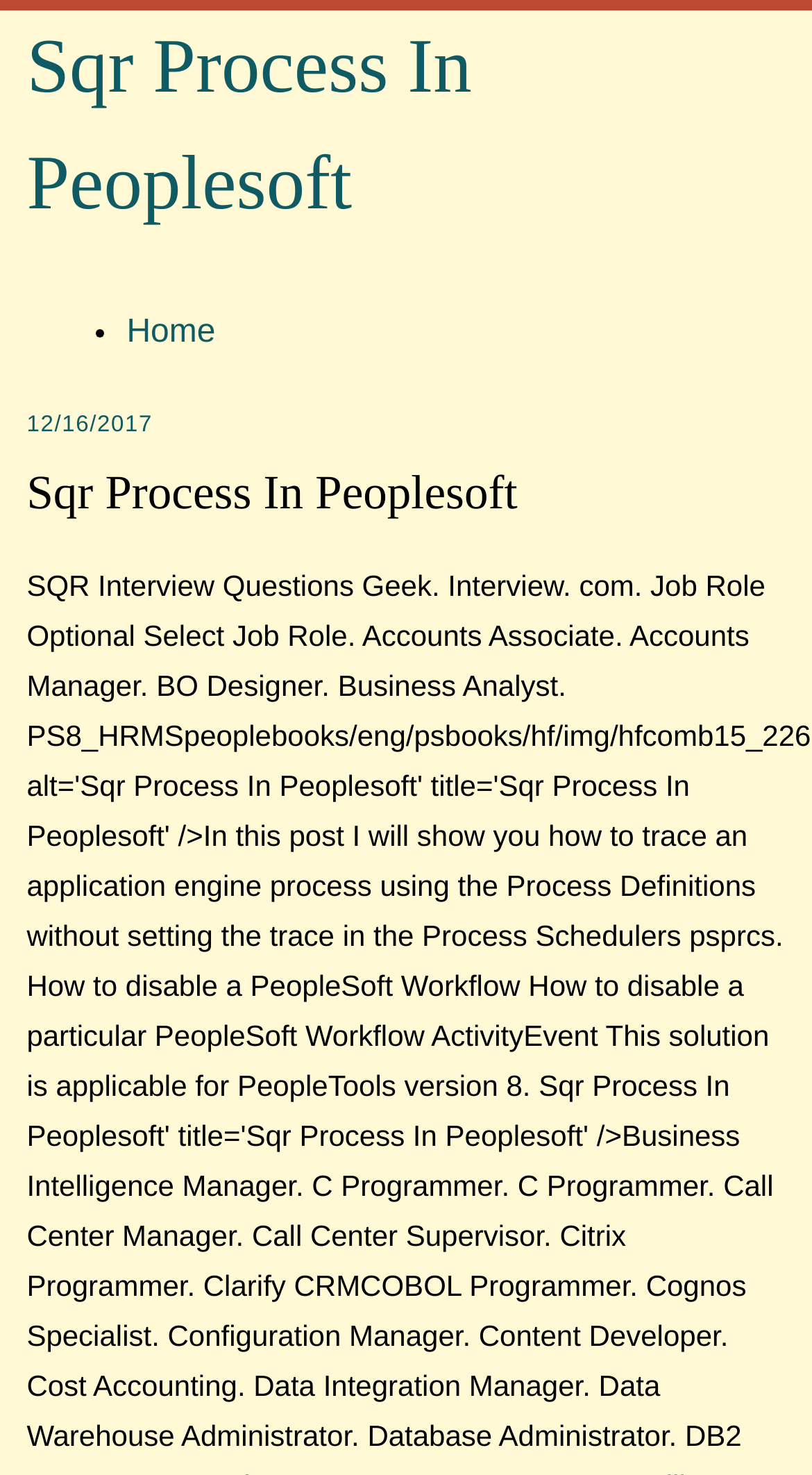Using the format (top-left x, top-left y, bottom-right x, bottom-right y), and given the element description, identify the bounding box coordinates within the screenshot: Sqr Process In Peoplesoft

[0.033, 0.017, 0.581, 0.153]